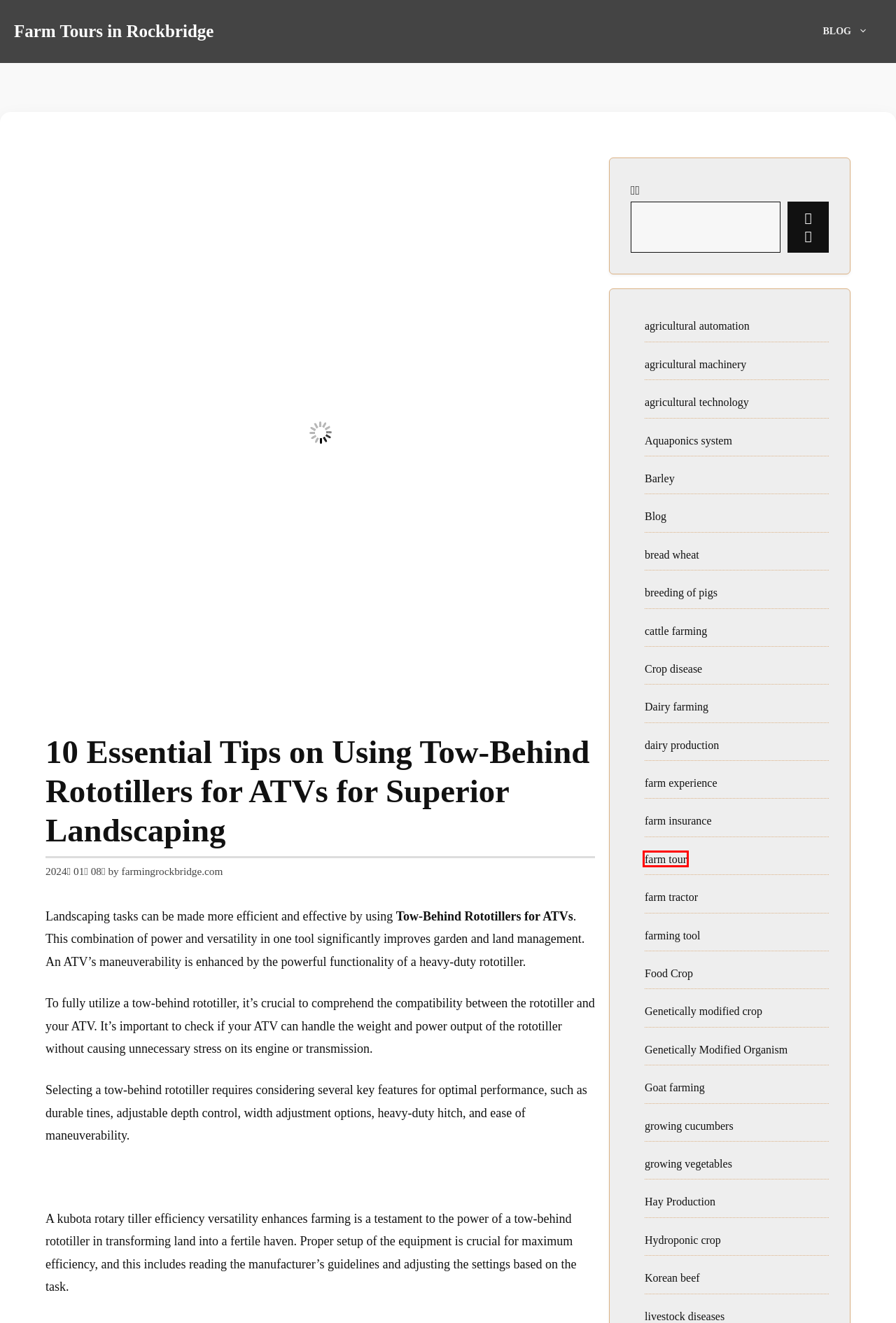With the provided webpage screenshot containing a red bounding box around a UI element, determine which description best matches the new webpage that appears after clicking the selected element. The choices are:
A. farm experience - Farm Tours in Rockbridge
B. growing cucumbers - Farm Tours in Rockbridge
C. Crop disease - Farm Tours in Rockbridge
D. Dairy farming - Farm Tours in Rockbridge
E. 10 Ways the Kubota Rotary Tiller Efficiency and Versatility Enhances Farming
F. farm tour - Farm Tours in Rockbridge
G. Barley - Farm Tours in Rockbridge
H. Aquaponics system - Farm Tours in Rockbridge

F